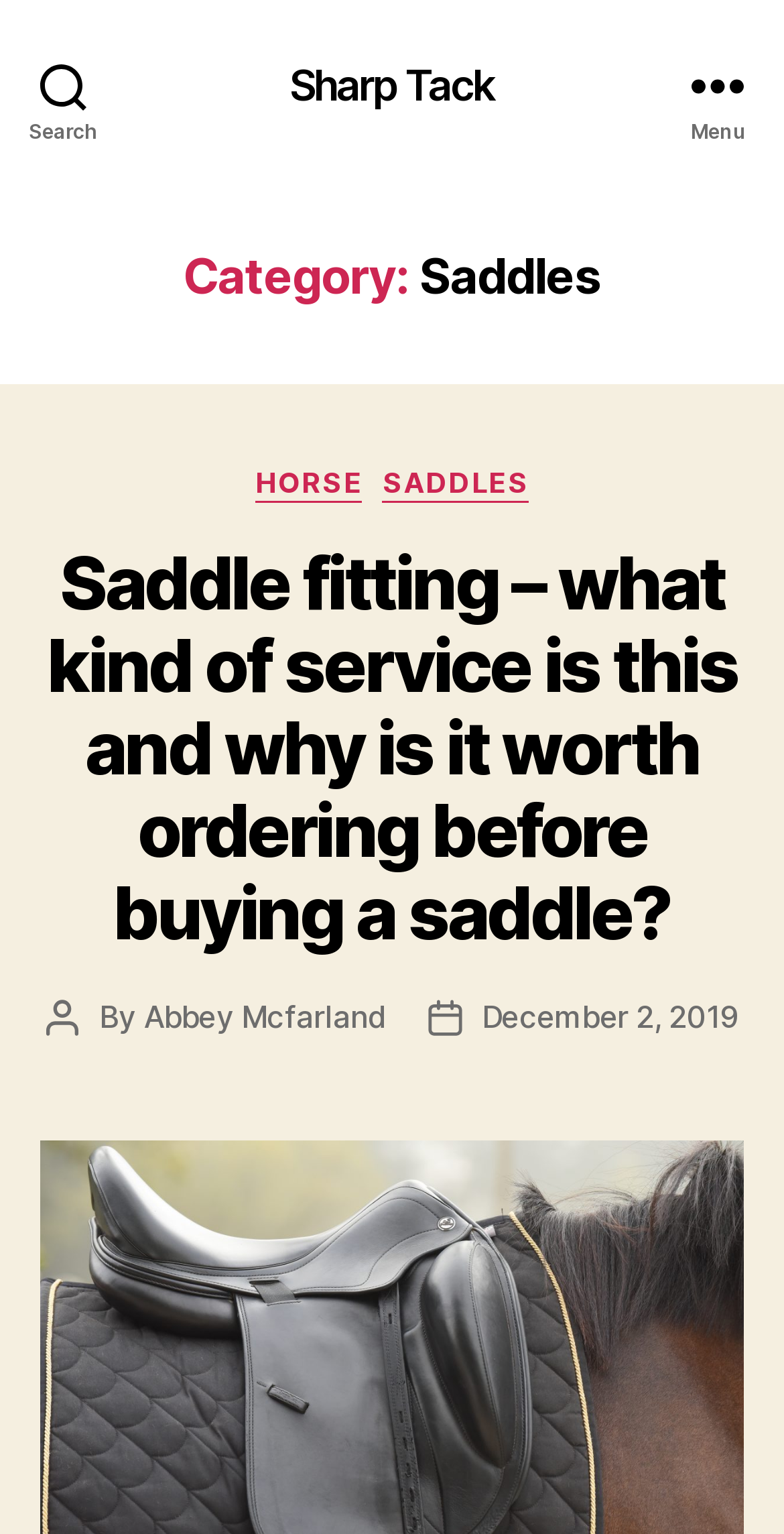Refer to the image and provide an in-depth answer to the question: 
What is the title of the article?

I found a heading element with the text 'Saddle fitting – what kind of service is this and why is it worth ordering before buying a saddle?' which indicates that this is the title of the article.